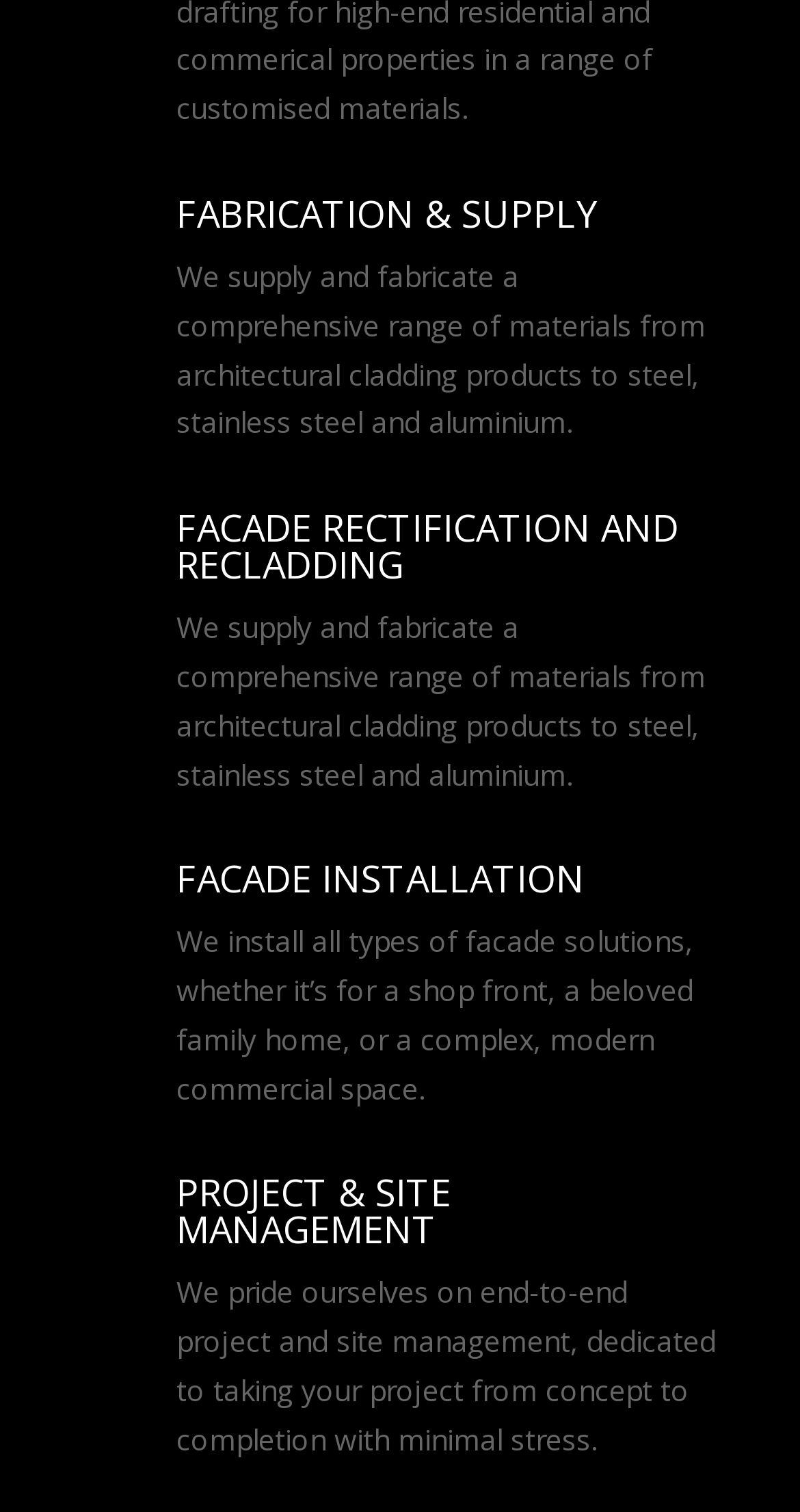Please provide the bounding box coordinates for the element that needs to be clicked to perform the following instruction: "Click on FACADE RECTIFICATION AND RECLADDING". The coordinates should be given as four float numbers between 0 and 1, i.e., [left, top, right, bottom].

[0.221, 0.333, 0.849, 0.39]